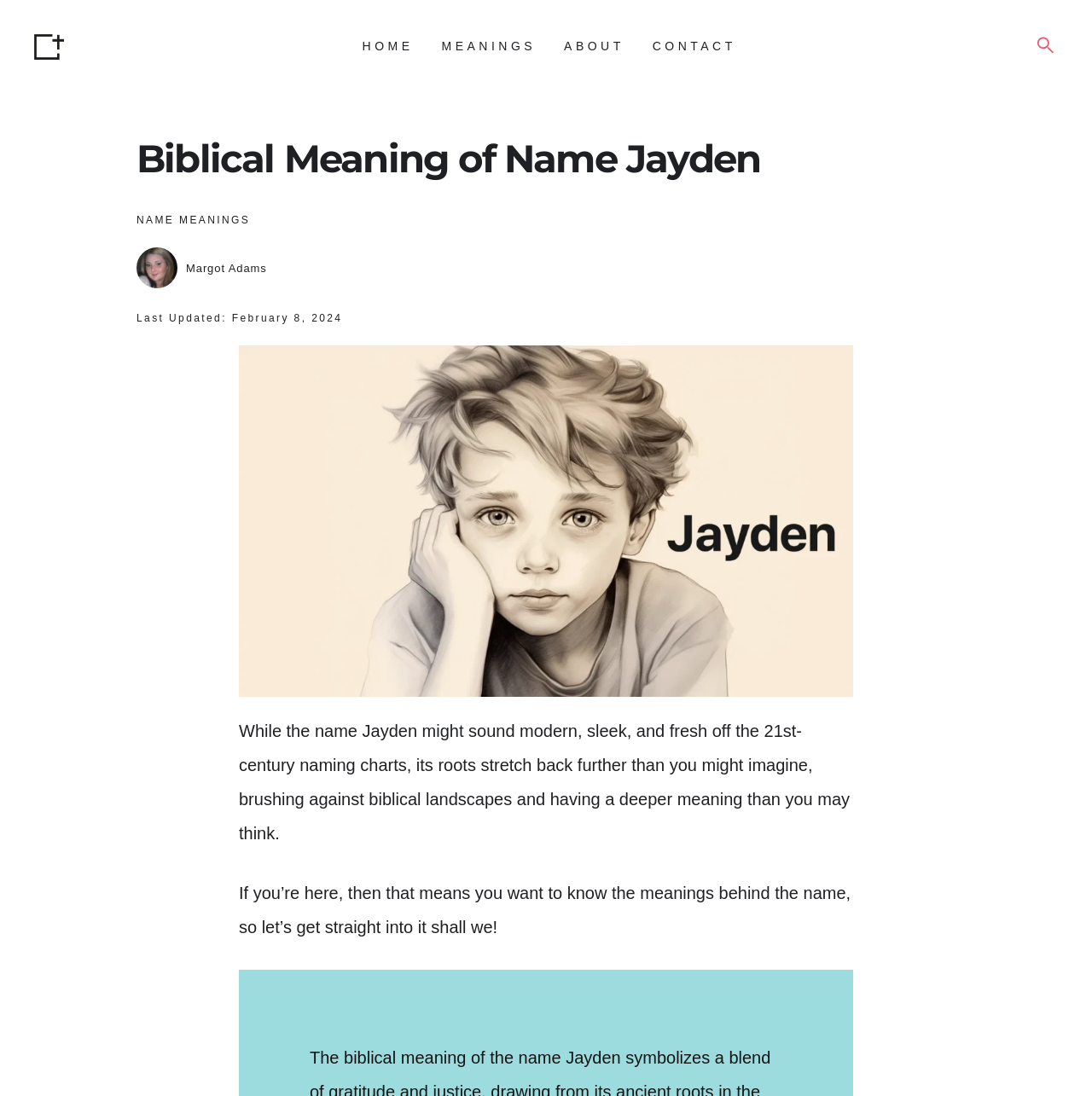Given the element description, predict the bounding box coordinates in the format (top-left x, top-left y, bottom-right x, bottom-right y). Make sure all values are between 0 and 1. Here is the element description: February 8, 2024February 8, 2024

[0.212, 0.285, 0.314, 0.296]